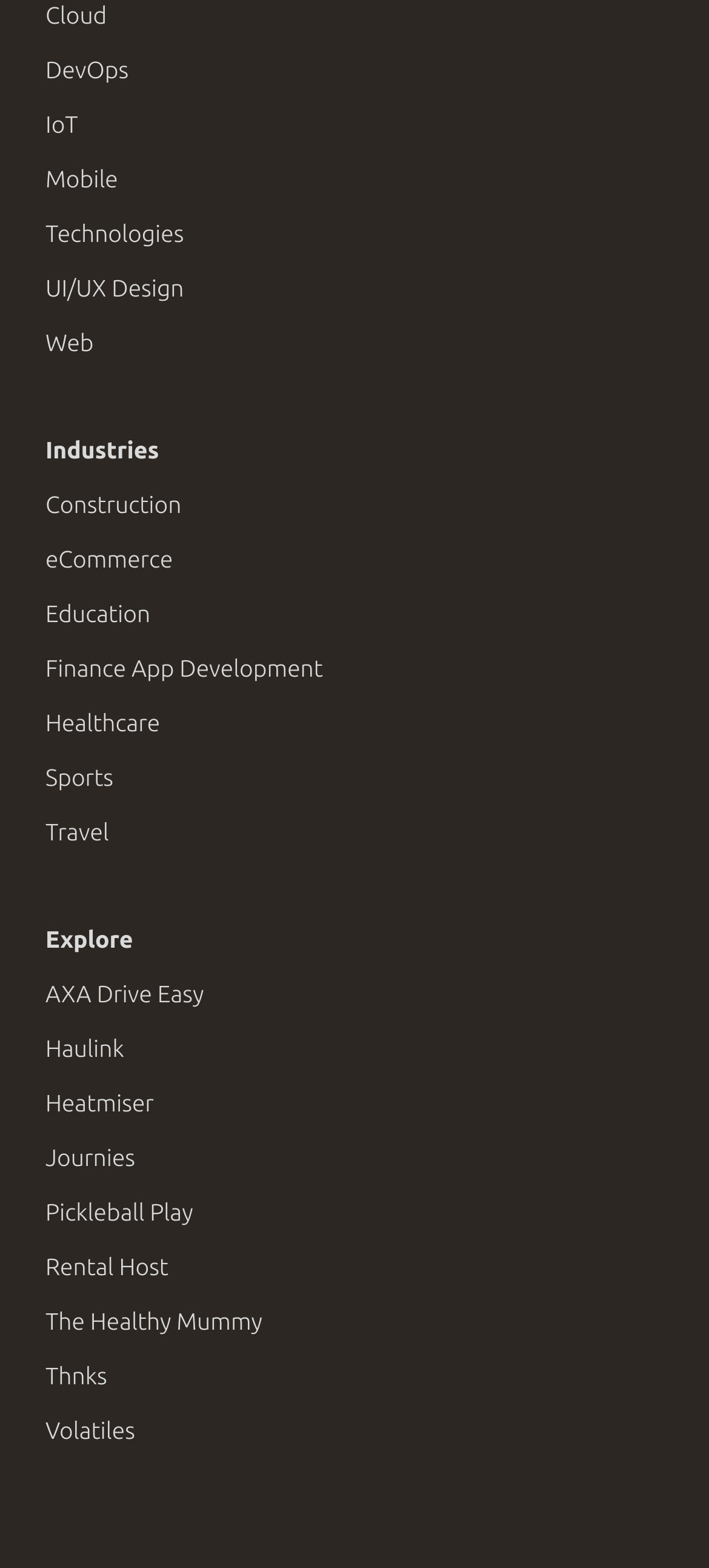What are the categories under Industries?
Refer to the image and provide a detailed answer to the question.

By looking at the webpage, I can see a section labeled 'Industries' with several links underneath. These links include 'Construction', 'eCommerce', 'Education', and more, which suggests that these are categories under the 'Industries' section.